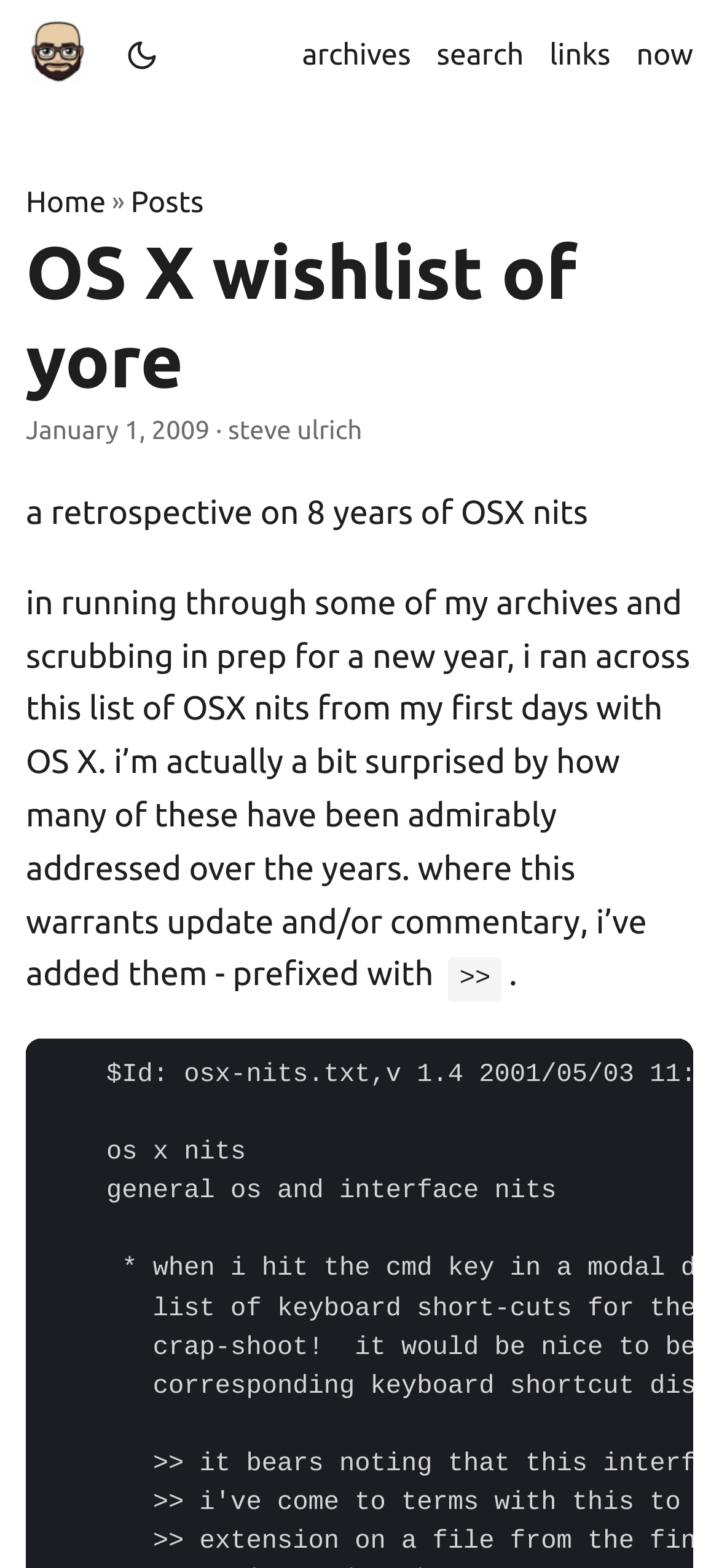Identify the bounding box of the HTML element described here: "title="(Alt + H)"". Provide the coordinates as four float numbers between 0 and 1: [left, top, right, bottom].

[0.036, 0.0, 0.146, 0.071]